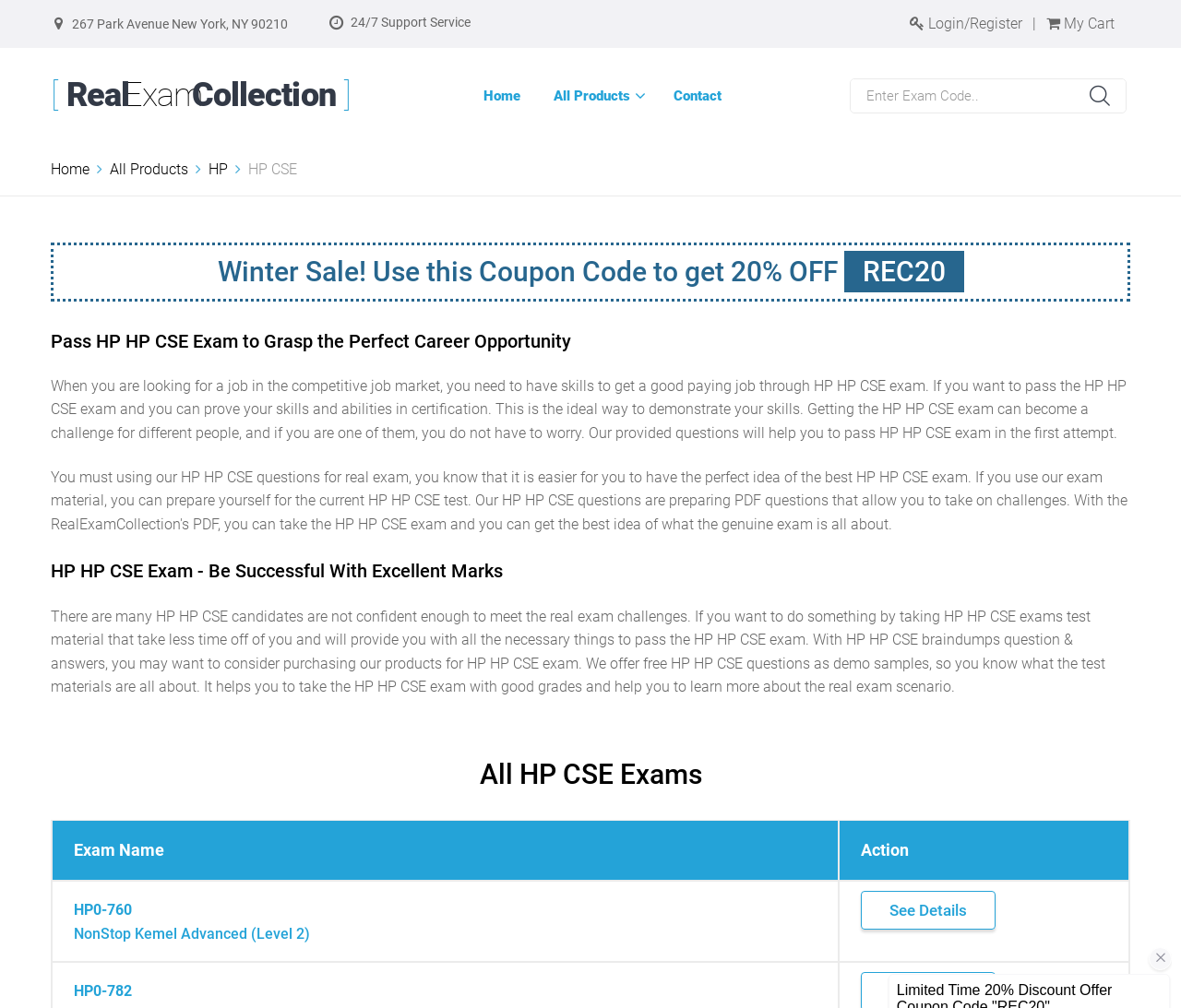Identify the bounding box coordinates of the area that should be clicked in order to complete the given instruction: "Follow the Libraries on Facebook". The bounding box coordinates should be four float numbers between 0 and 1, i.e., [left, top, right, bottom].

None